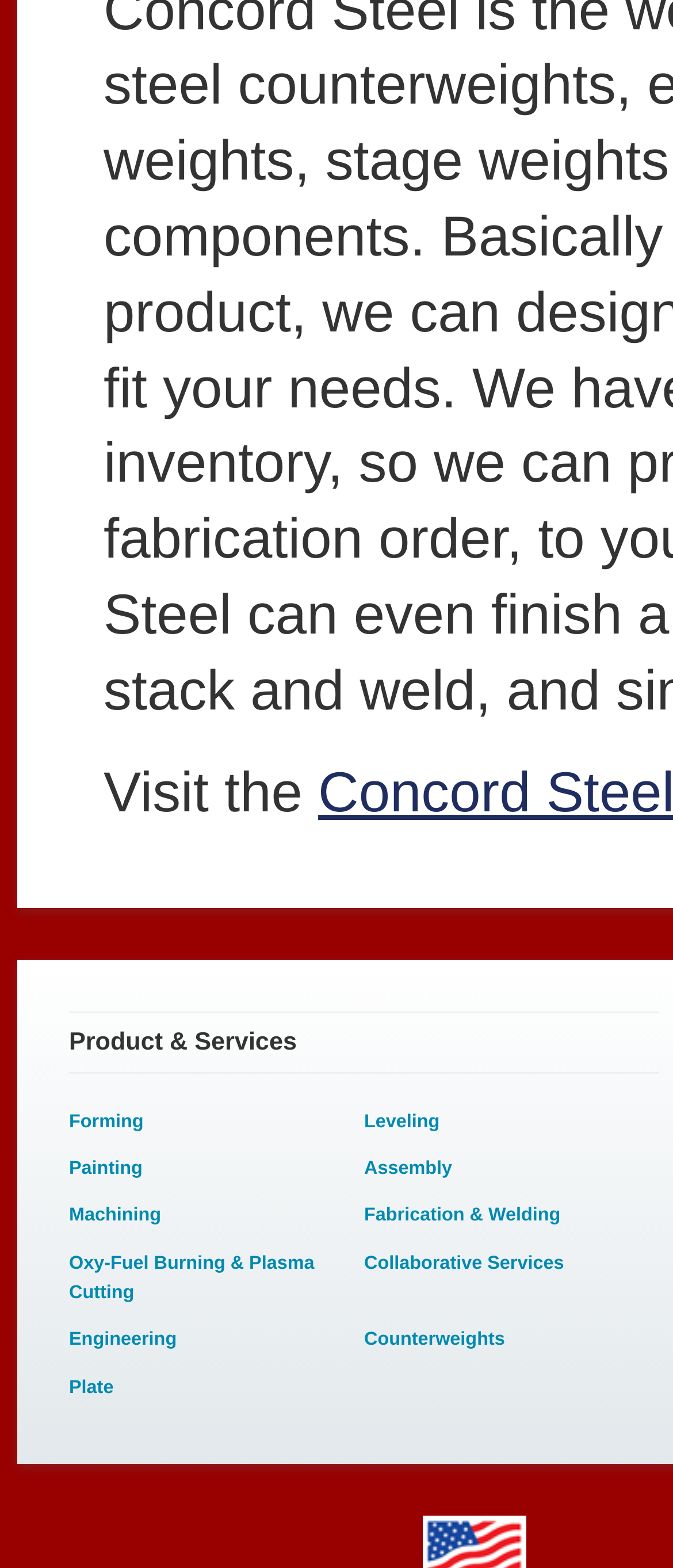Use a single word or phrase to answer the following:
How many services are listed?

11